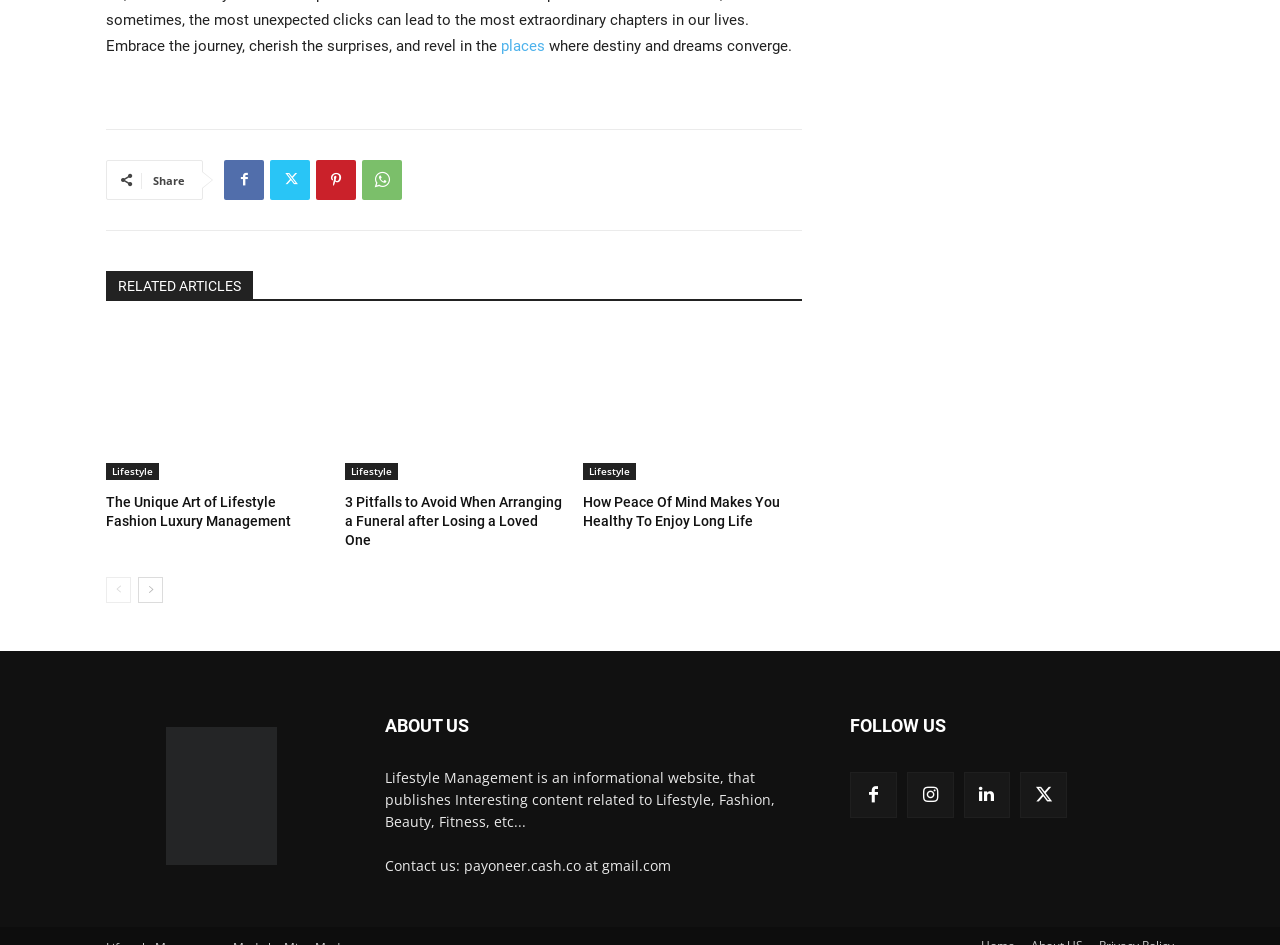What is the website about?
Observe the image and answer the question with a one-word or short phrase response.

Lifestyle Management